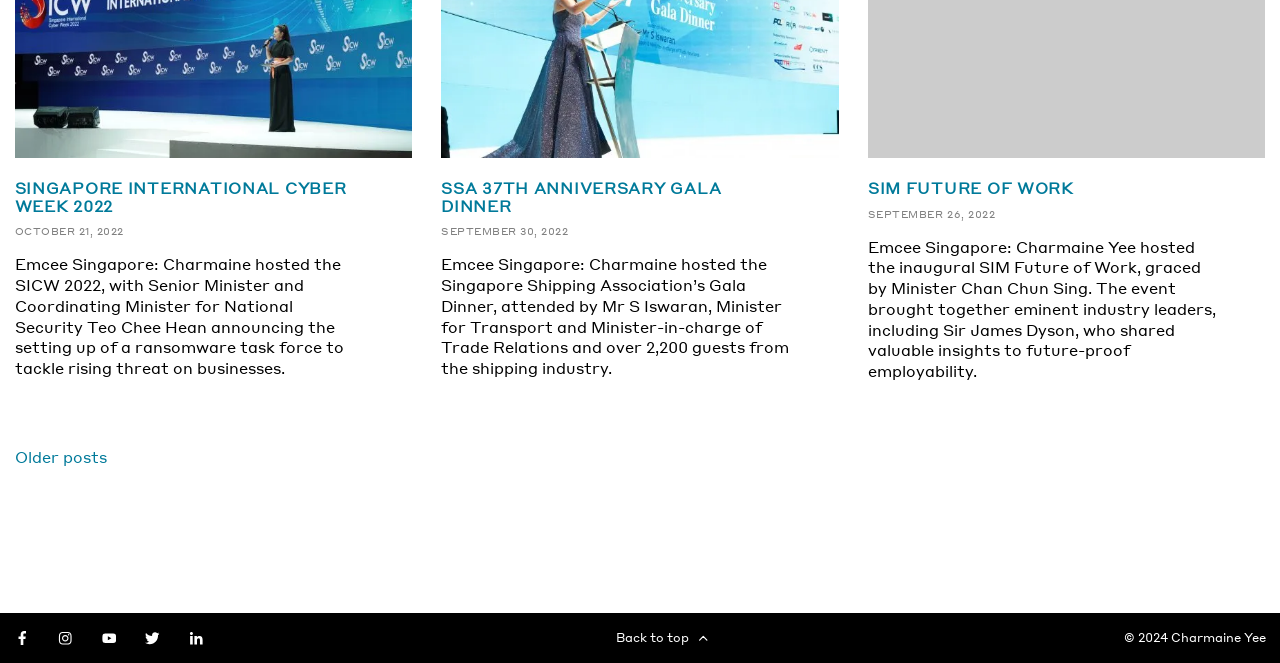Please determine the bounding box coordinates of the element's region to click for the following instruction: "Click on 'Older posts'".

[0.011, 0.676, 0.083, 0.703]